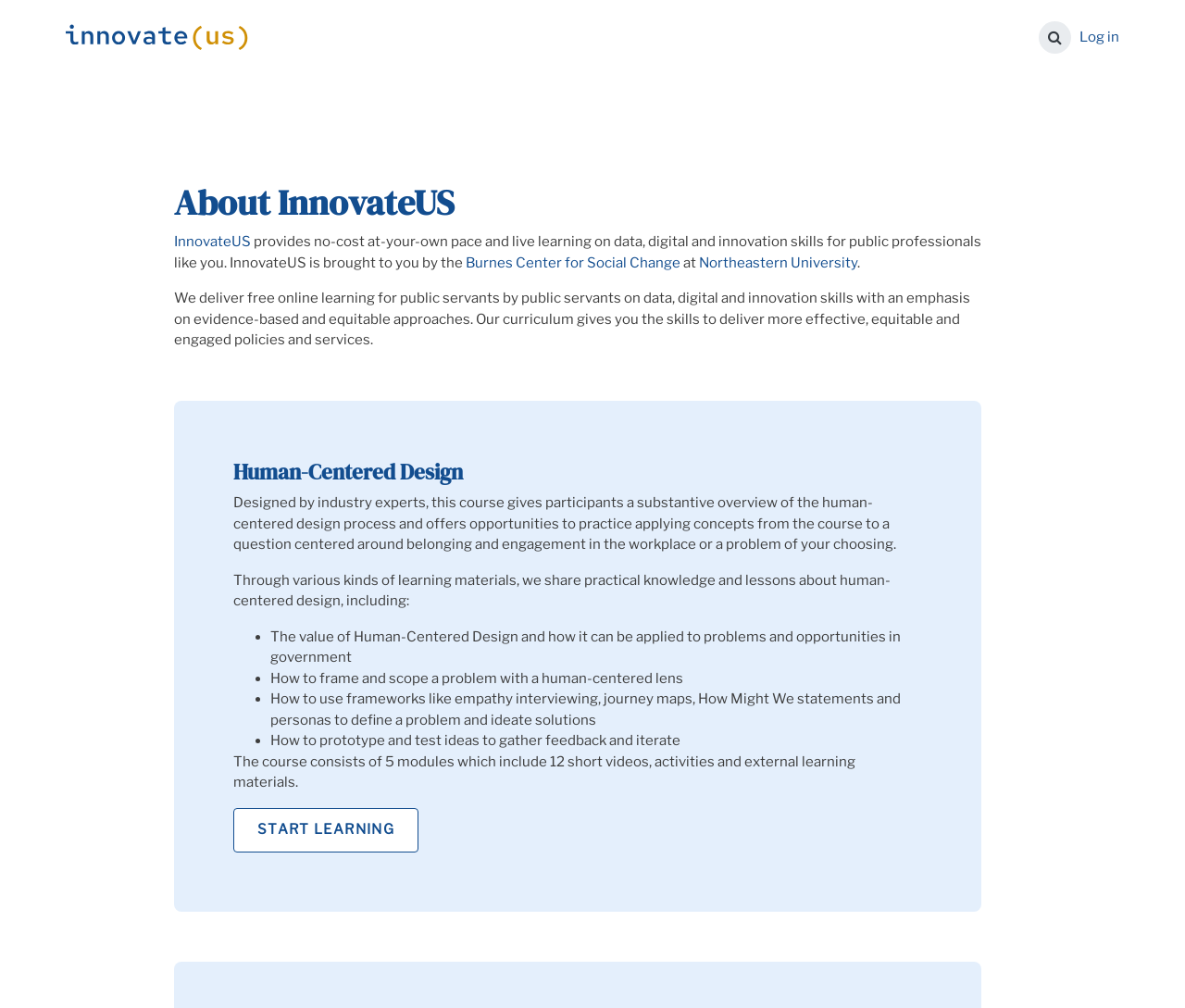Explain the contents of the webpage comprehensively.

The webpage is the home page of the Innovation Skills Accelerator, a non-partisan, non-profit organization. At the top of the page, there is a navigation bar with a logo, a toggle search input button, and a log-in link. Below the navigation bar, there is a heading that reads "Site home".

The main content of the page is divided into sections. The first section is about InnovateUS, which provides free online learning for public servants. This section includes a brief description of InnovateUS, its mission, and its partners, including the Burnes Center for Social Change and Northeastern University.

The next section is about Human-Centered Design, a course offered by InnovateUS. This section includes a brief overview of the course, its objectives, and its curriculum. The course is designed by industry experts and provides a comprehensive overview of the human-centered design process. The curriculum includes practical knowledge and lessons on human-centered design, such as its value, how to frame and scope a problem, and how to prototype and test ideas.

The course consists of 5 modules, including 12 short videos, activities, and external learning materials. There is a "START LEARNING" button at the bottom of this section, encouraging users to enroll in the course.

Overall, the webpage provides an introduction to the Innovation Skills Accelerator and its mission, as well as a detailed overview of one of its courses, Human-Centered Design.